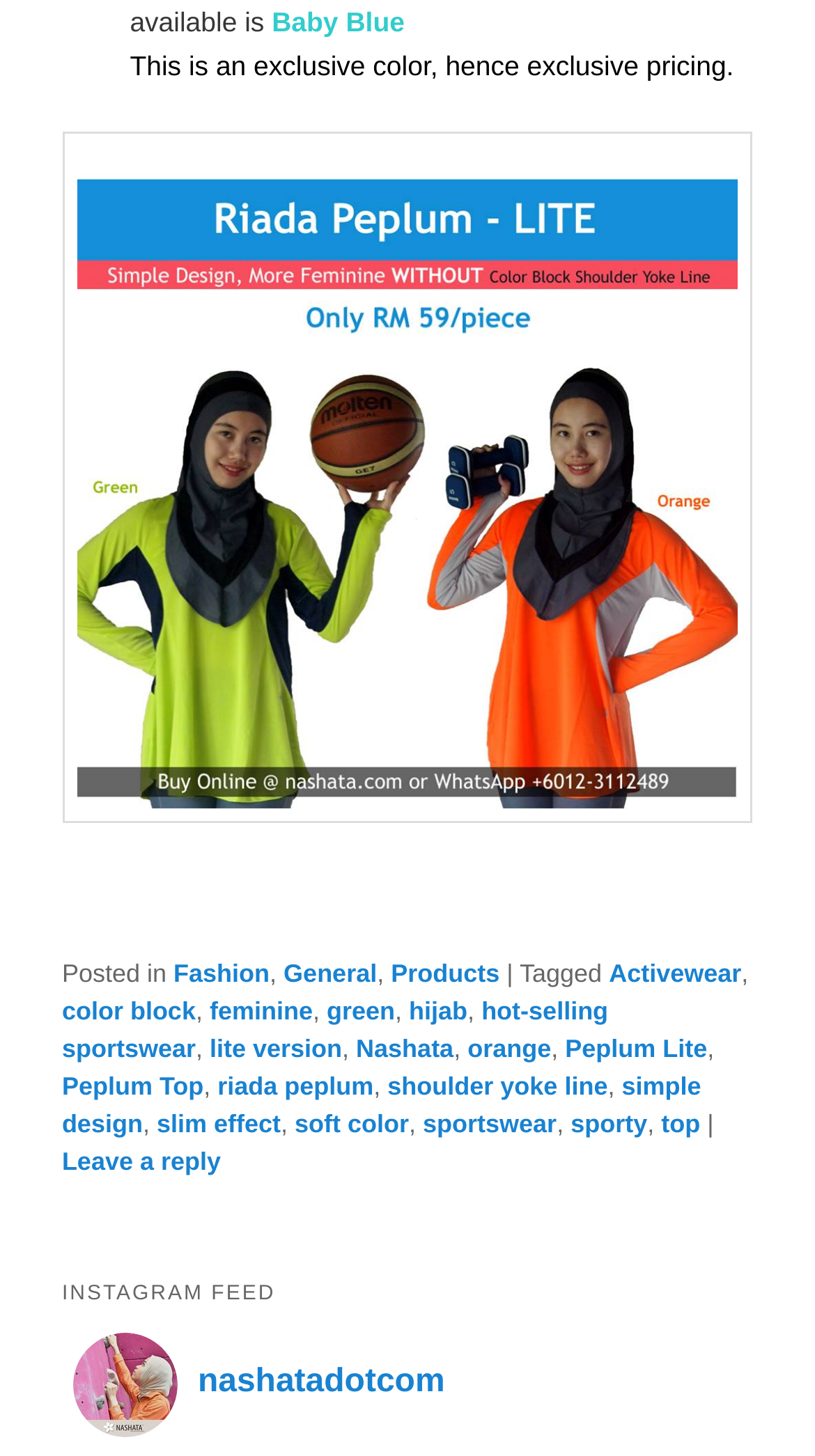For the following element description, predict the bounding box coordinates in the format (top-left x, top-left y, bottom-right x, bottom-right y). All values should be floating point numbers between 0 and 1. Description: hot-selling sportswear

[0.076, 0.685, 0.746, 0.73]